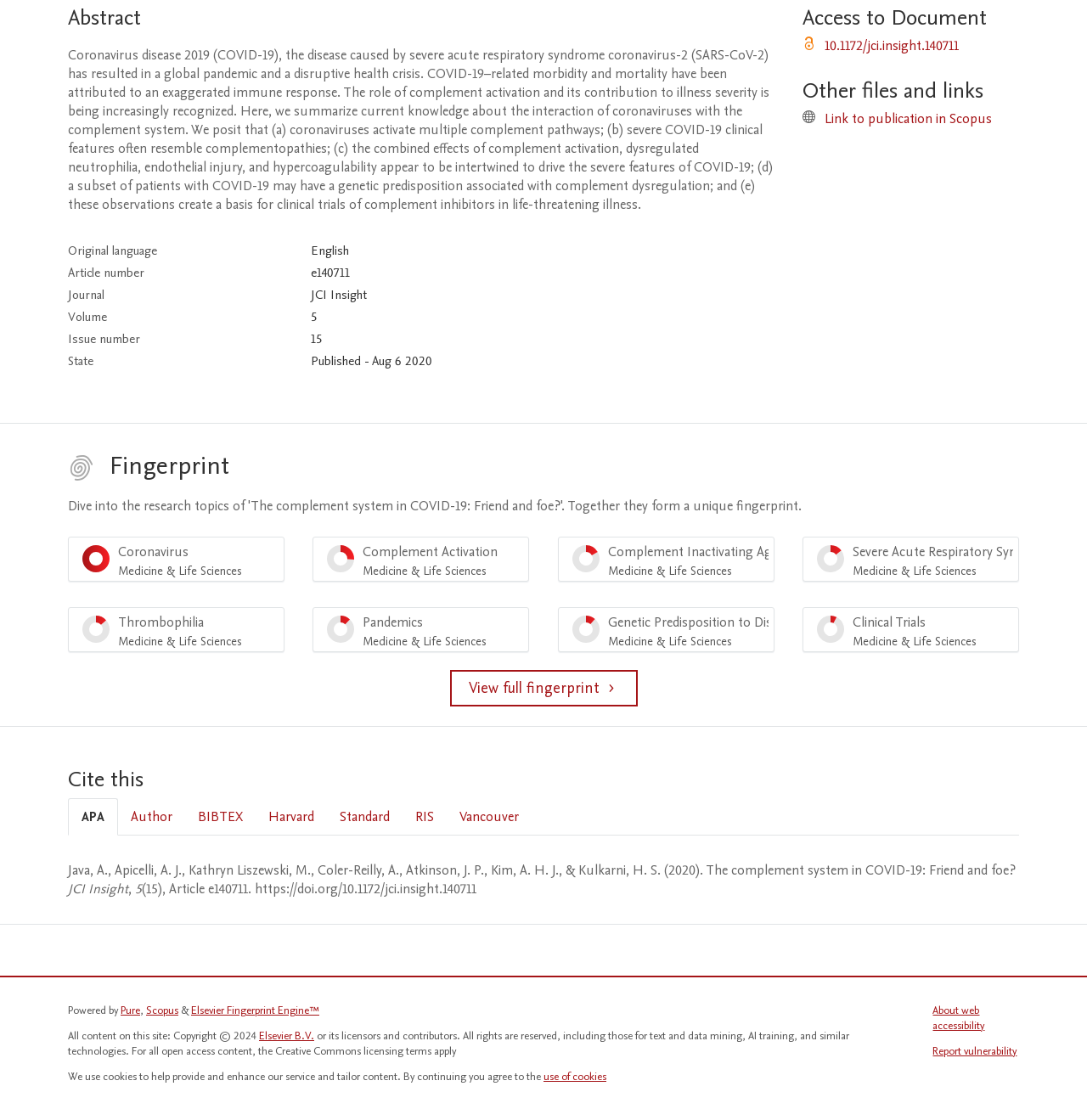Locate the bounding box coordinates for the element described below: "JCI Insight". The coordinates must be four float values between 0 and 1, formatted as [left, top, right, bottom].

[0.286, 0.256, 0.337, 0.271]